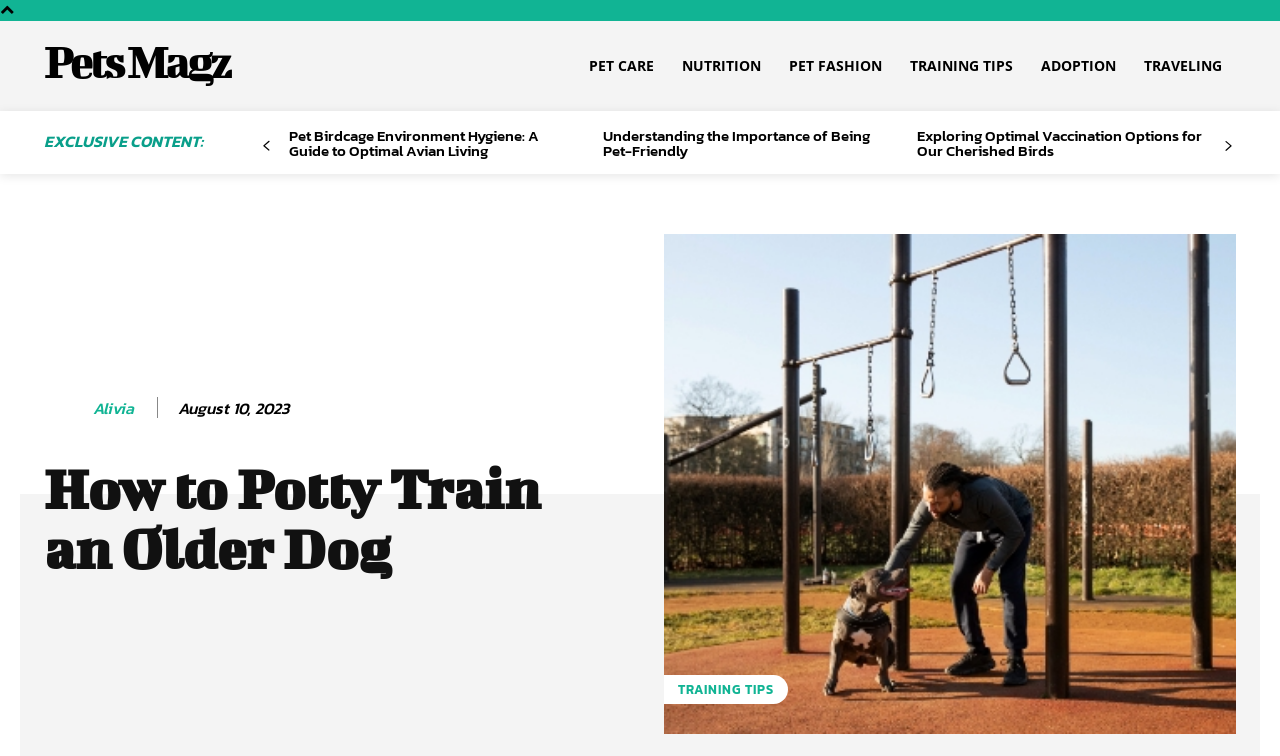Pinpoint the bounding box coordinates of the element you need to click to execute the following instruction: "check article posted on August 10, 2023". The bounding box should be represented by four float numbers between 0 and 1, in the format [left, top, right, bottom].

[0.139, 0.523, 0.226, 0.555]